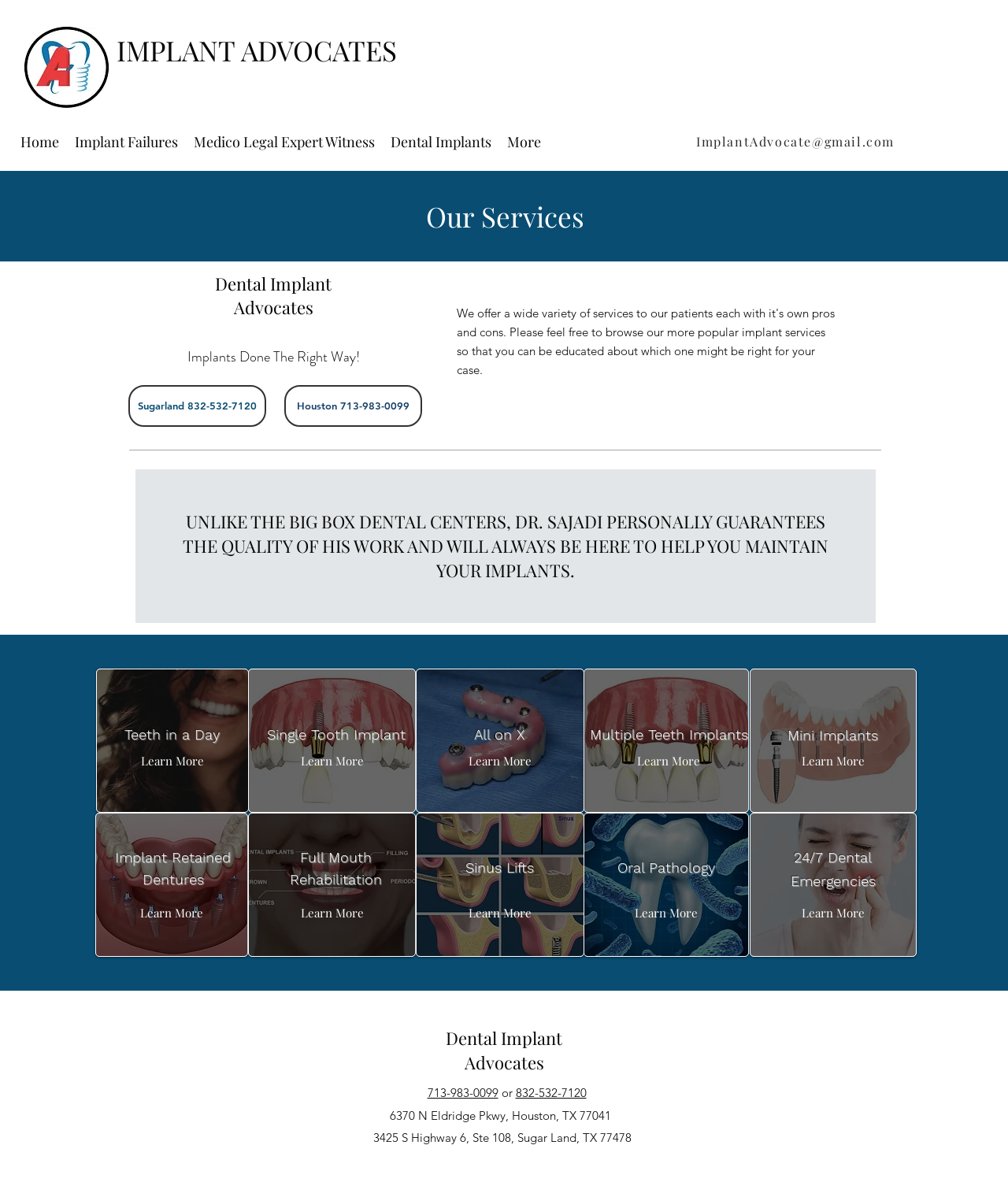Please find the bounding box coordinates of the element that needs to be clicked to perform the following instruction: "Click the 'Learn More' button about Single Tooth Implant". The bounding box coordinates should be four float numbers between 0 and 1, represented as [left, top, right, bottom].

[0.298, 0.625, 0.361, 0.646]